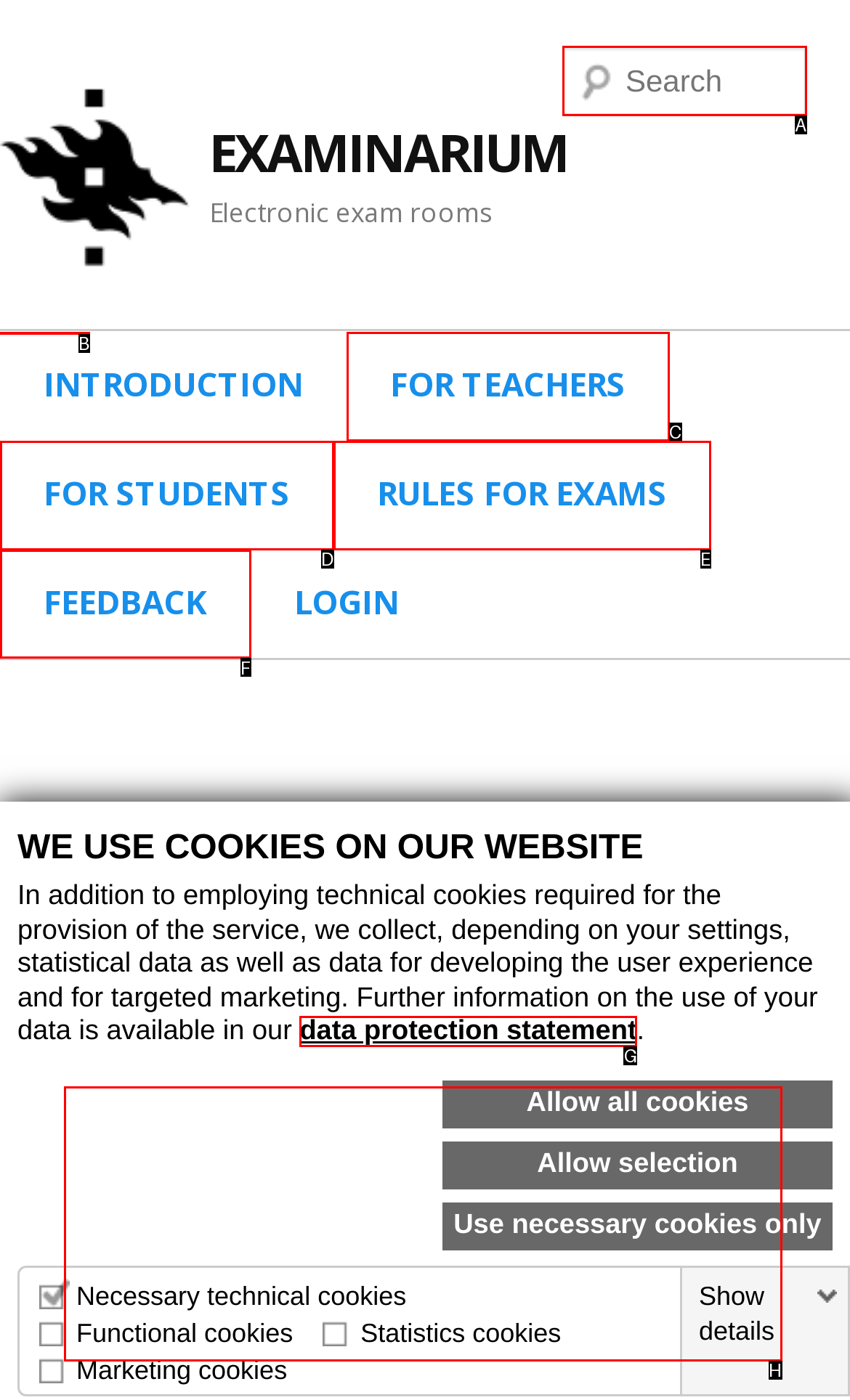Indicate which UI element needs to be clicked to fulfill the task: Read about drawings and calculations
Answer with the letter of the chosen option from the available choices directly.

H